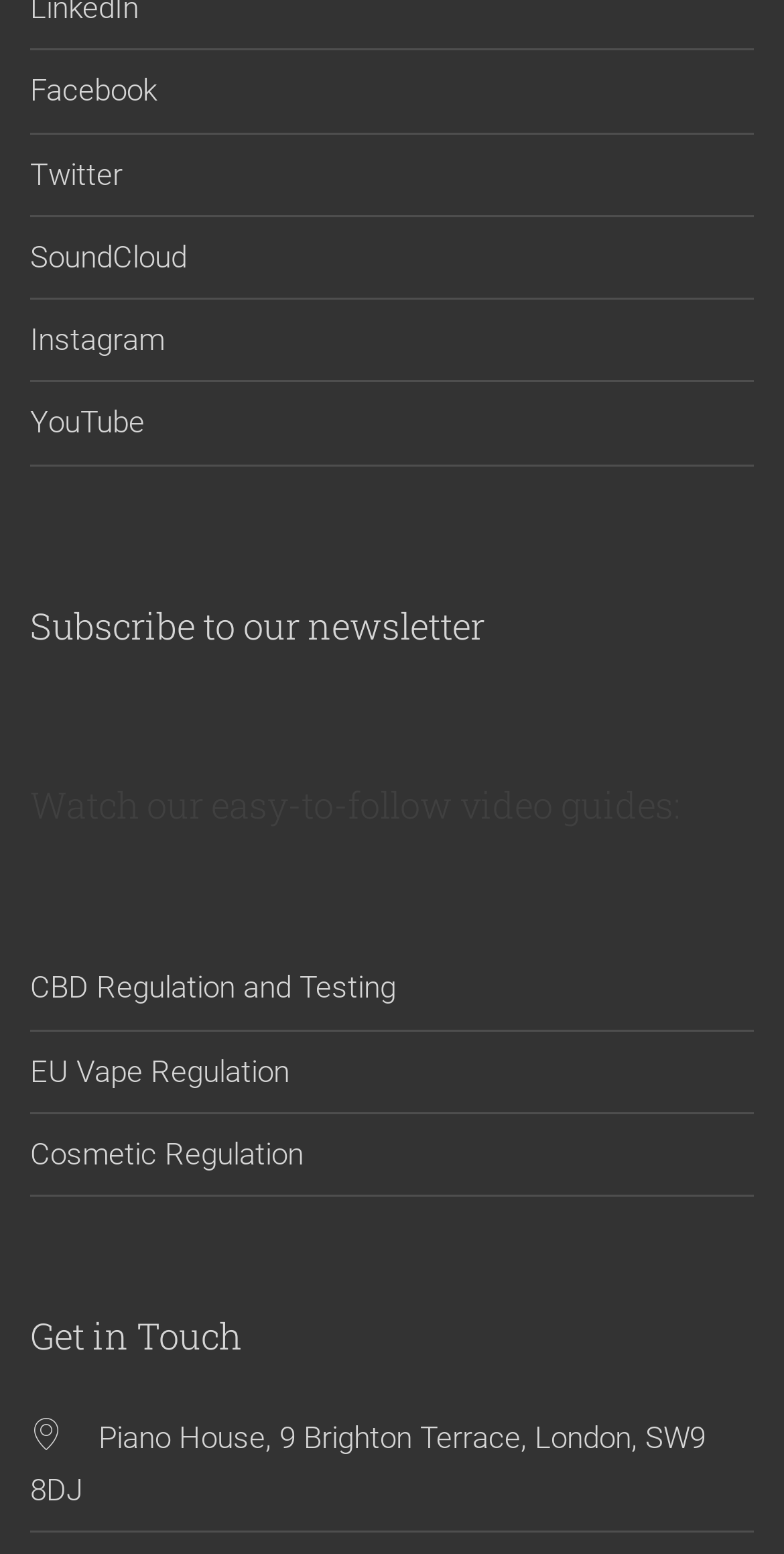Determine the bounding box coordinates for the HTML element described here: "Twitter".

[0.038, 0.095, 0.156, 0.129]